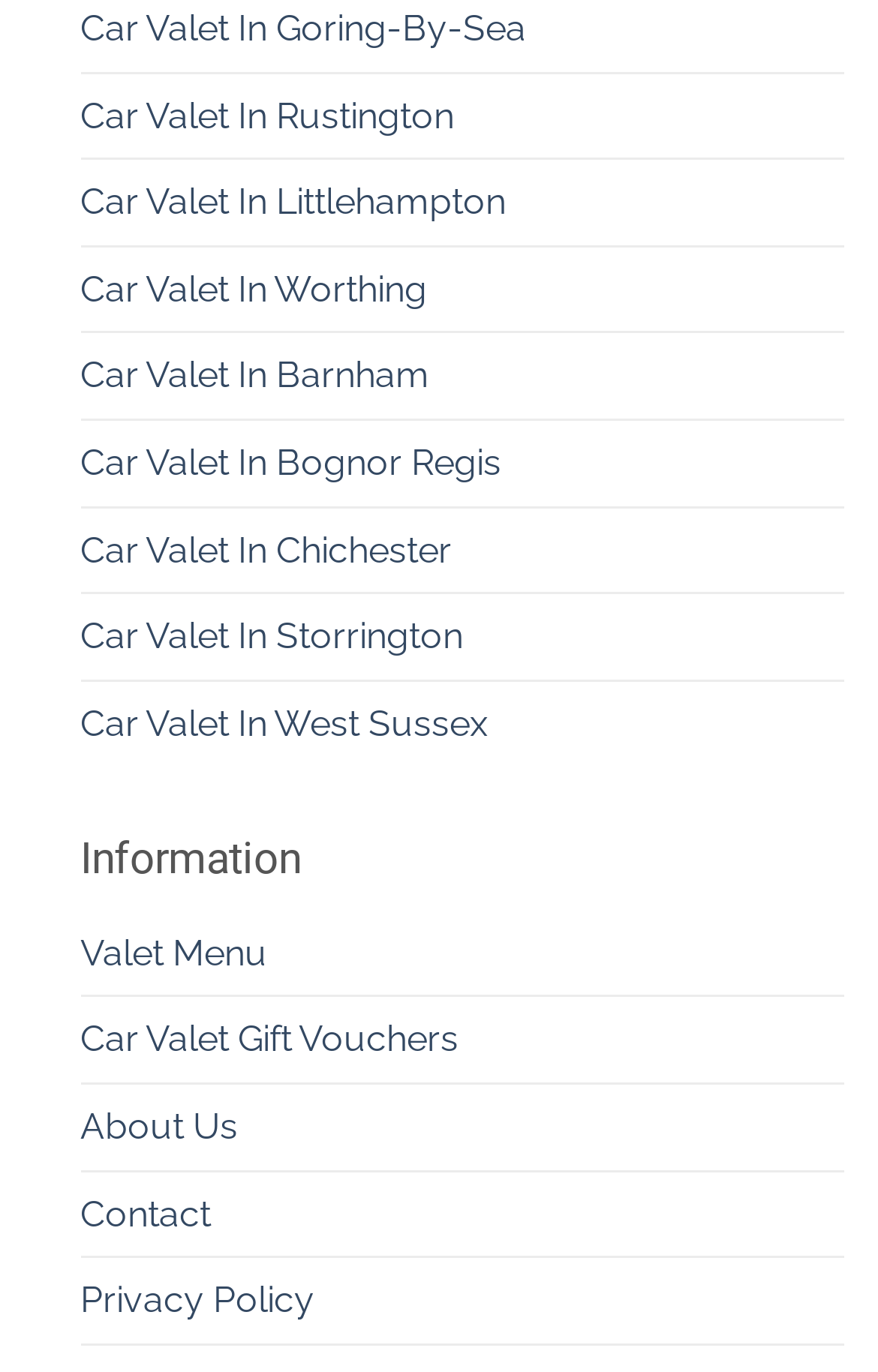Locate the bounding box coordinates of the clickable area to execute the instruction: "View car valet services in Rustington". Provide the coordinates as four float numbers between 0 and 1, represented as [left, top, right, bottom].

[0.092, 0.053, 0.517, 0.115]